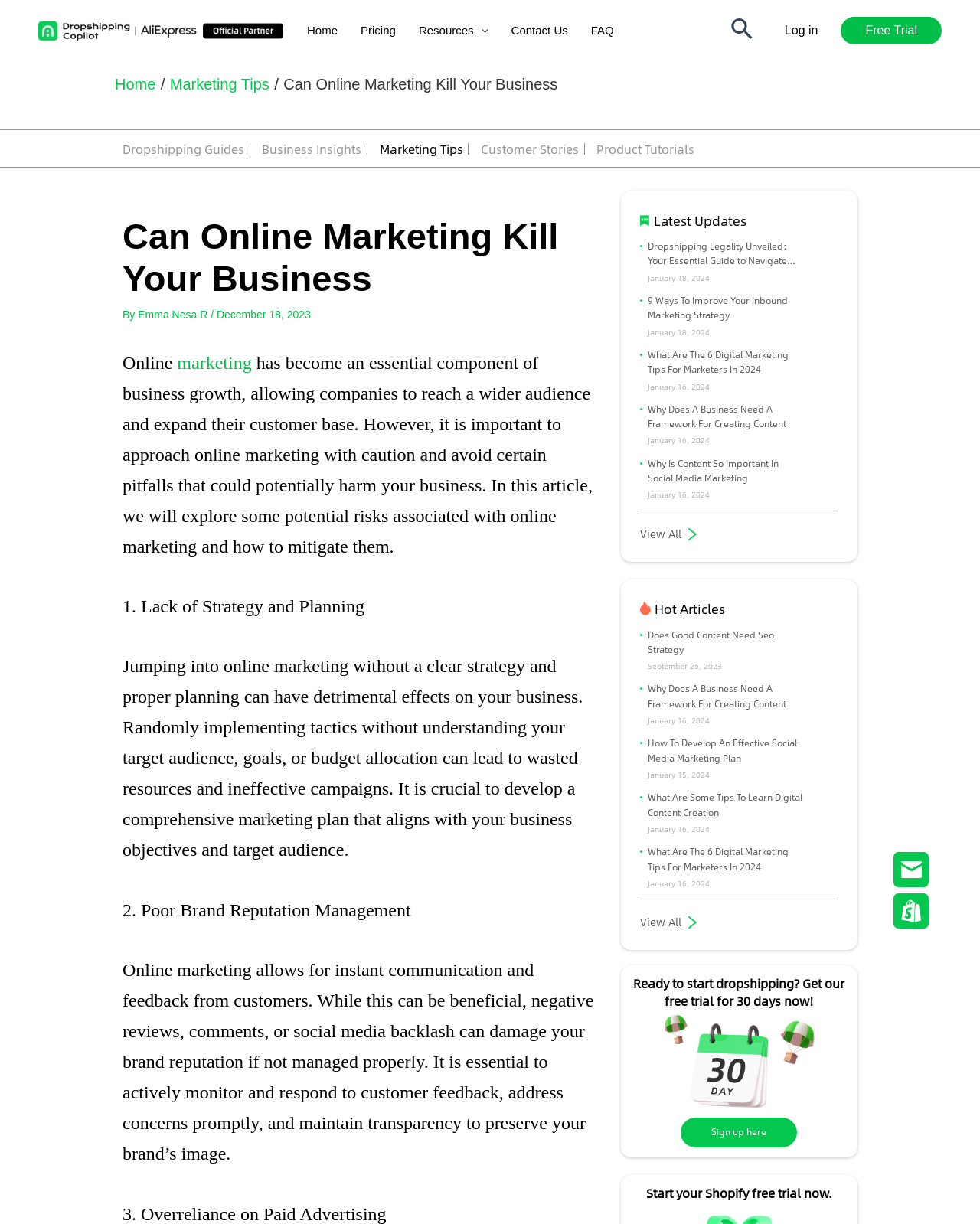Describe all the significant parts and information present on the webpage.

This webpage is about Dropshipping Copilot, an online marketing platform. At the top, there is a navigation bar with links to "Home", "Pricing", "Resources", "Contact Us", and "FAQ". On the top right, there is a search icon and a link to "Log in". 

Below the navigation bar, there is a header section with a logo and a title "Can Online Marketing Kill Your Business". This section also contains links to "Free Trial" and "Home". 

The main content of the webpage is an article with the same title as the header. The article discusses the potential risks associated with online marketing and how to mitigate them. It is divided into sections, each highlighting a specific risk, such as lack of strategy and planning, poor brand reputation management, and overreliance on paid advertising. 

On the right side of the article, there are two sections: "Latest Updates" and "Hot Articles". These sections contain links to various articles related to online marketing, with dates and titles. 

At the bottom of the webpage, there is a call-to-action section, encouraging visitors to start a free trial of the Dropshipping Copilot platform. This section includes a heading, an image, and a link to "Sign up here".